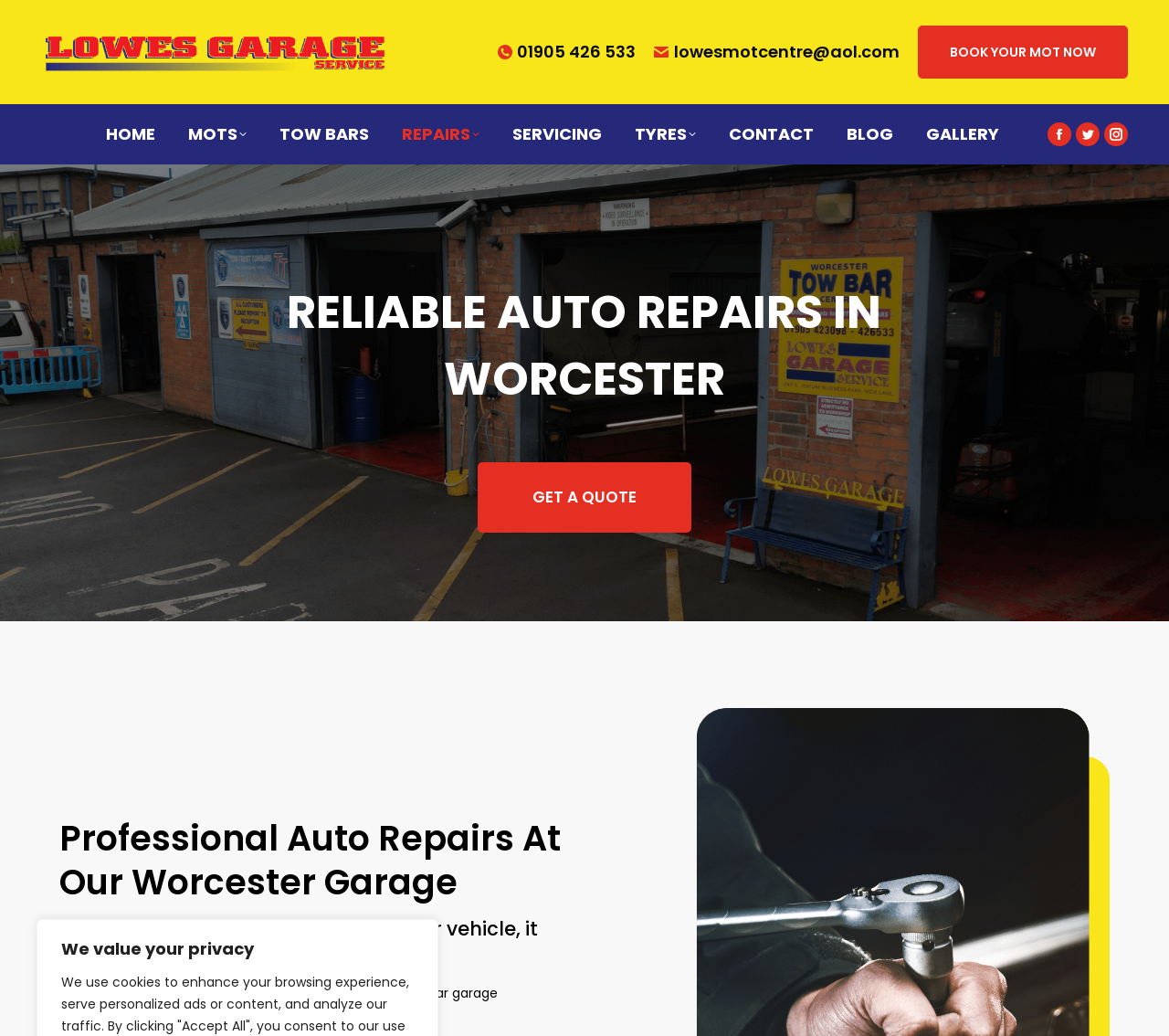Look at the image and answer the question in detail:
What is the main service offered by Lowes Garage?

I inferred the main service by looking at the overall structure of the webpage and the various links and headings which suggest that Lowes Garage is an auto repair service provider.